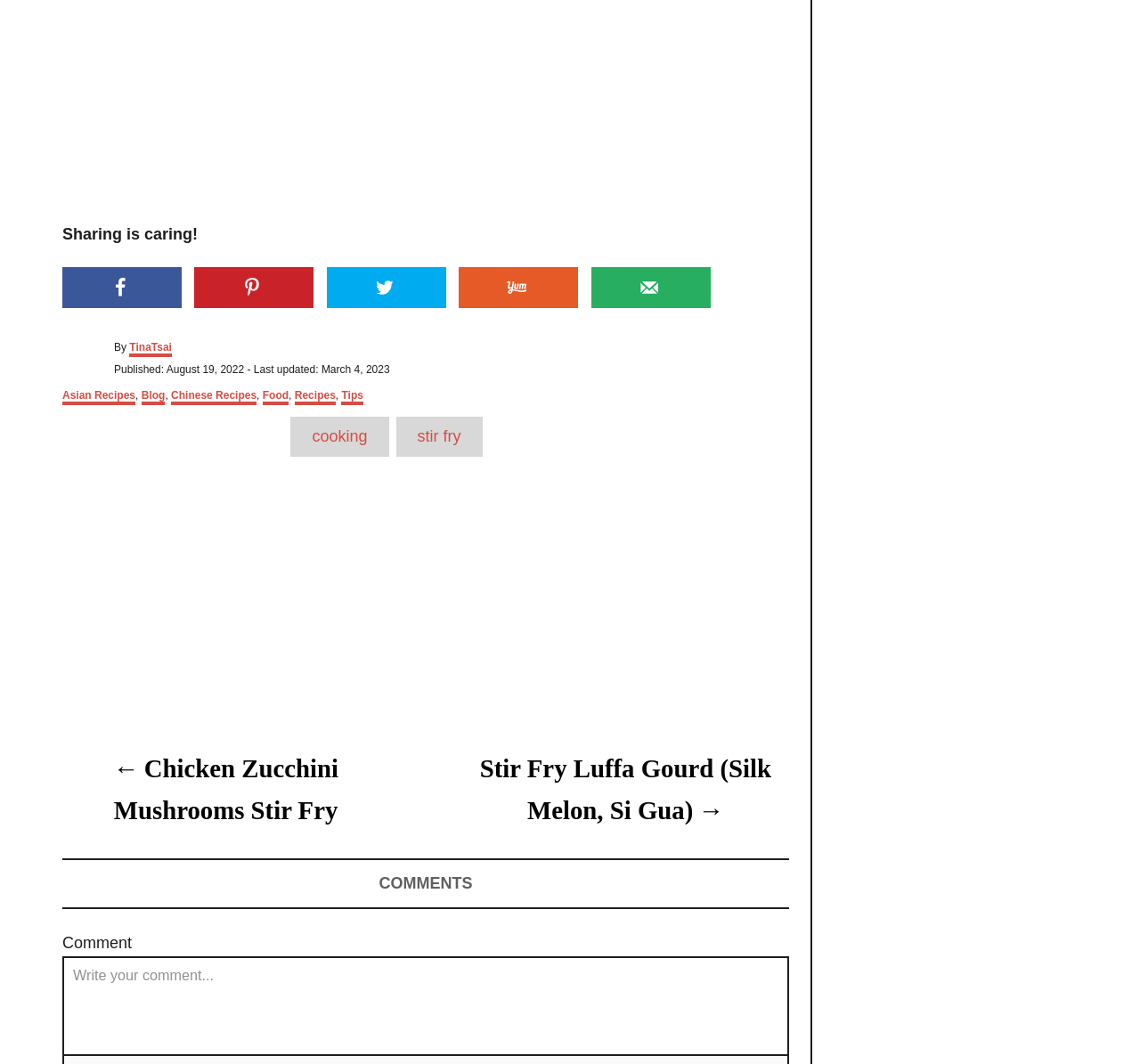Please identify the bounding box coordinates of the element that needs to be clicked to execute the following command: "Share on Facebook". Provide the bounding box using four float numbers between 0 and 1, formatted as [left, top, right, bottom].

[0.055, 0.251, 0.159, 0.29]